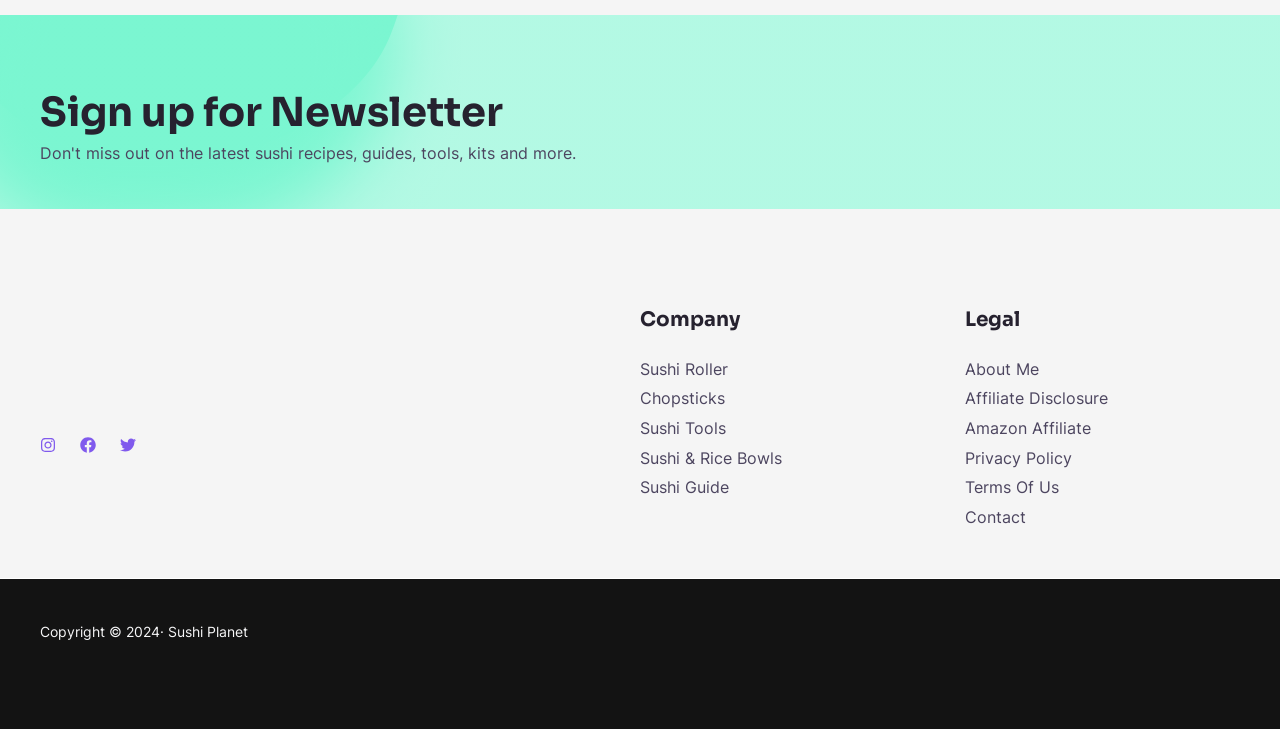What is the social media platform with an icon?
Please respond to the question with as much detail as possible.

I found a link element with the text 'Instagram' and an image element as its child, indicating that it is a social media platform with an icon.